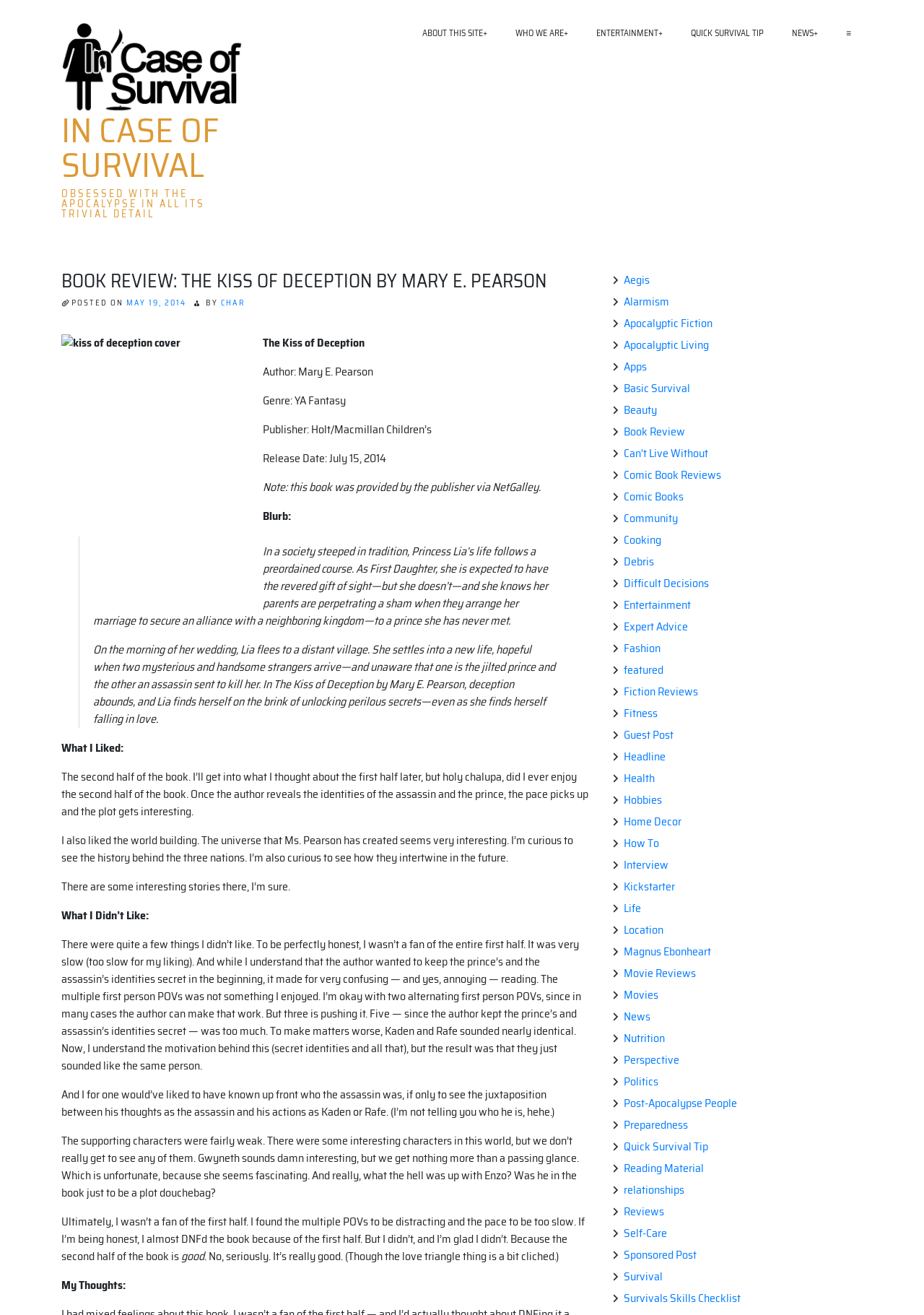What is the release date of the book?
Please respond to the question with a detailed and informative answer.

The release date of the book can be found in the static text element with the text 'Release Date: July 15, 2014' located below the publisher's information.